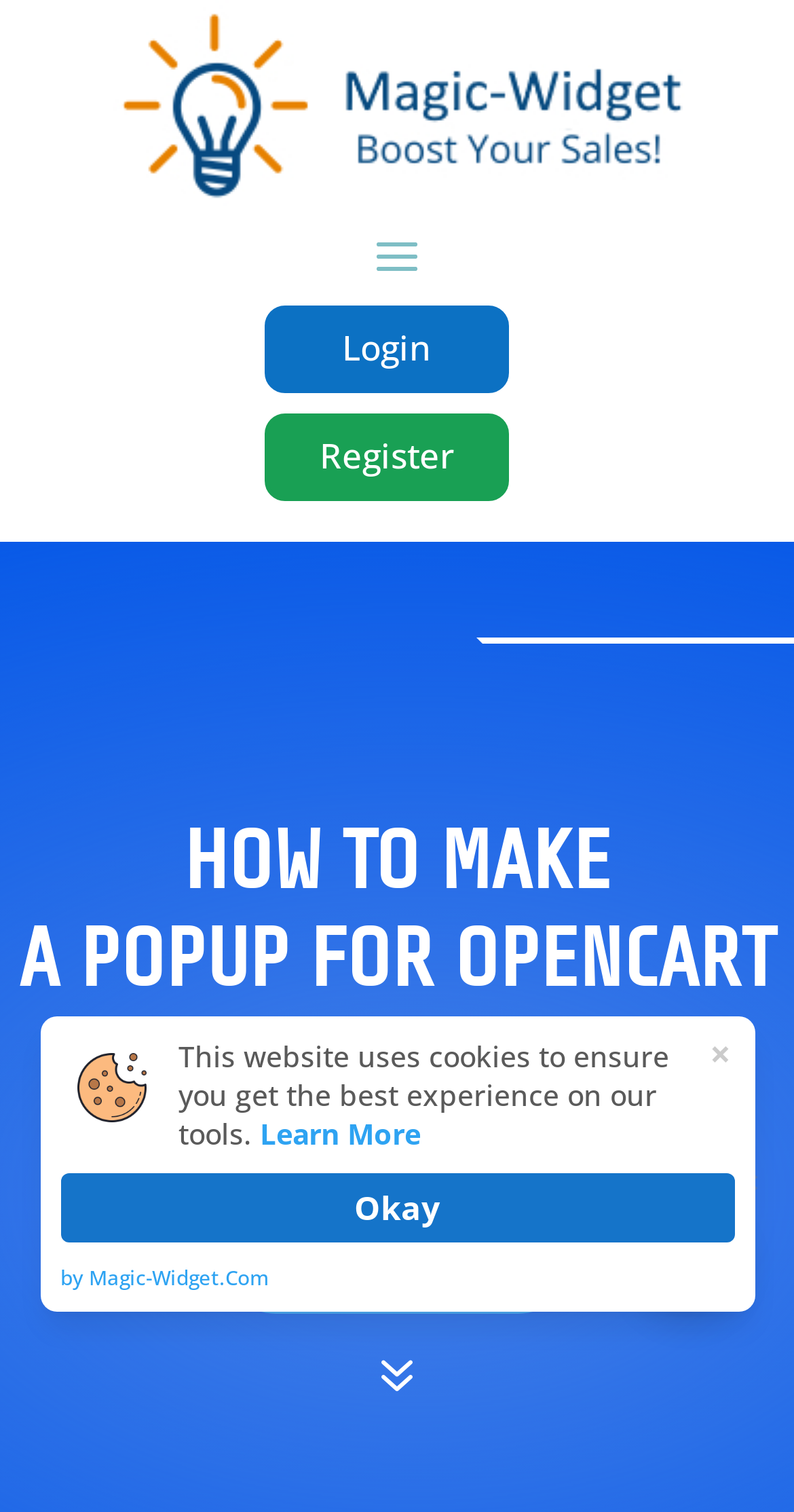Determine the bounding box coordinates for the HTML element mentioned in the following description: "TRY NOW!". The coordinates should be a list of four floats ranging from 0 to 1, represented as [left, top, right, bottom].

[0.282, 0.8, 0.718, 0.87]